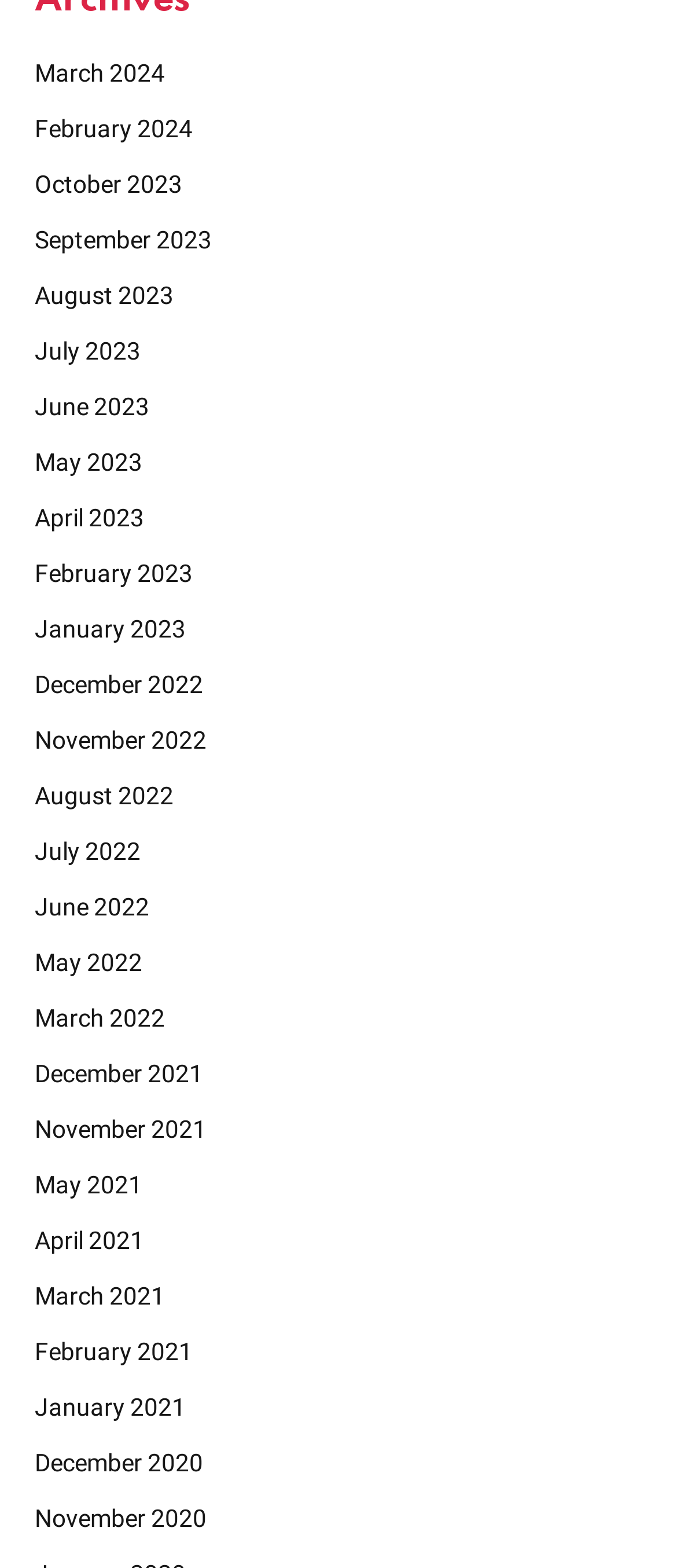What is the earliest month listed?
Please provide a detailed and comprehensive answer to the question.

By examining the list of links, I can see that the earliest month listed is December 2020, which is at the bottom of the list.